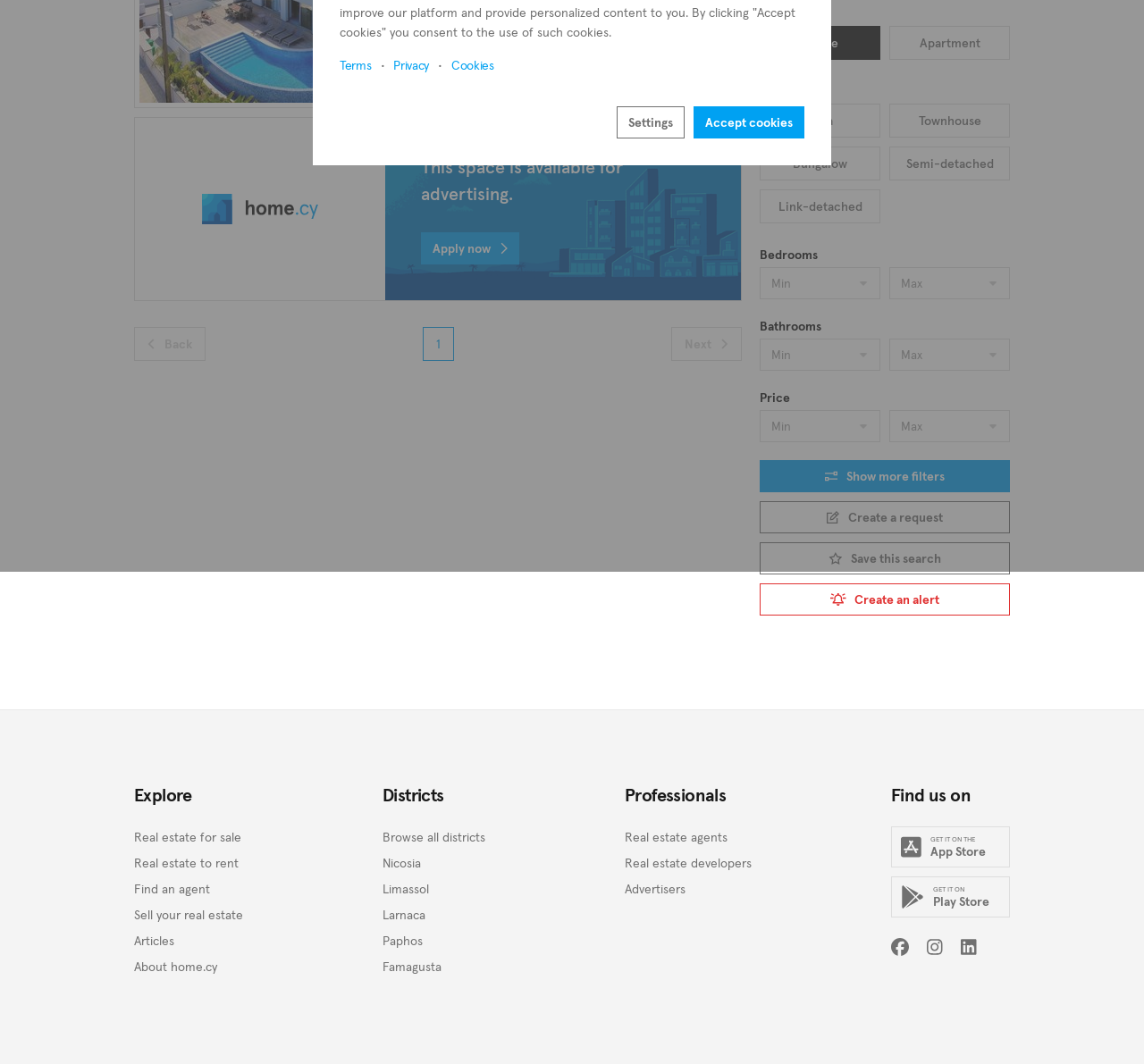Specify the bounding box coordinates (top-left x, top-left y, bottom-right x, bottom-right y) of the UI element in the screenshot that matches this description: Nicosia

[0.334, 0.804, 0.368, 0.819]